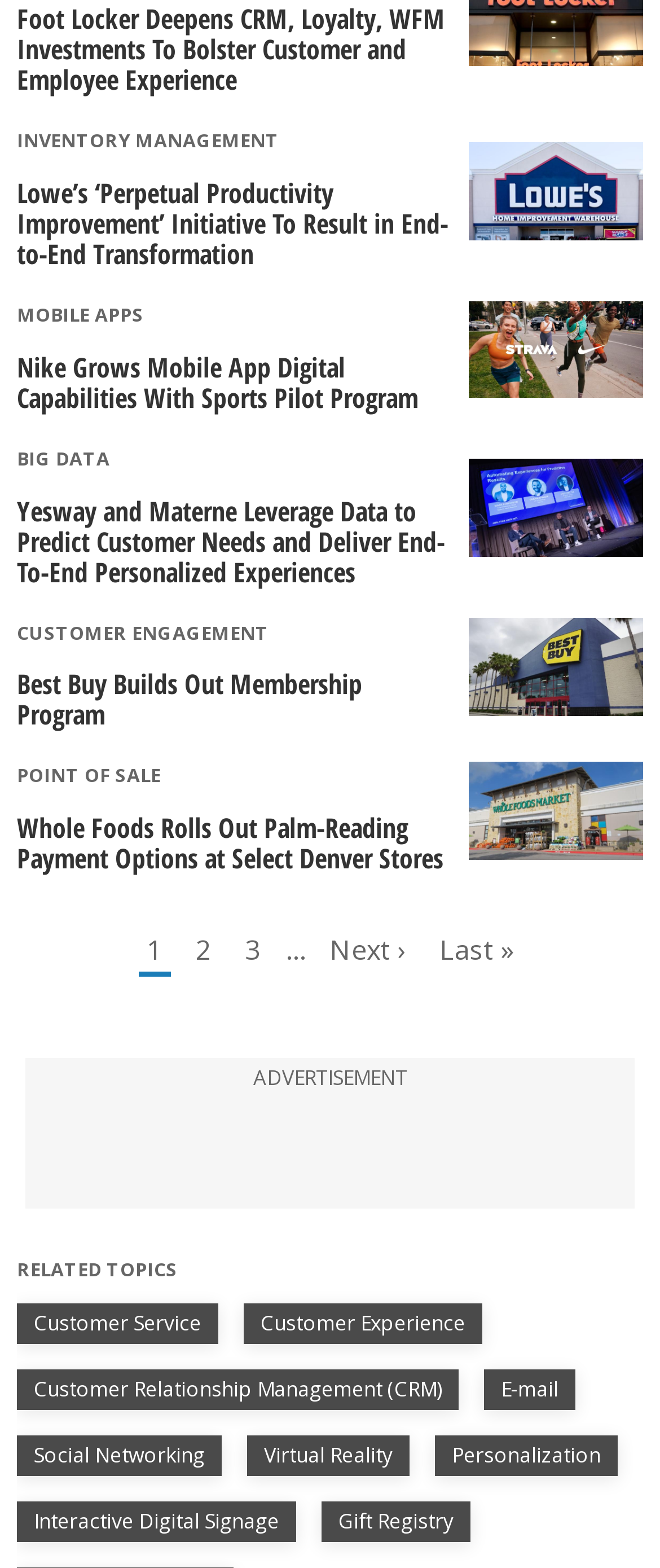Can you find the bounding box coordinates for the element to click on to achieve the instruction: "Read about 'Lowe’s ‘Perpetual Productivity Improvement’ Initiative'"?

[0.026, 0.113, 0.685, 0.172]